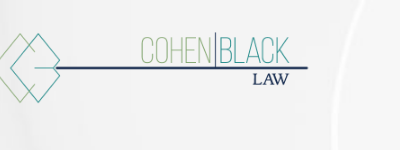What is the color of 'LAW' in the logo?
Refer to the image and respond with a one-word or short-phrase answer.

Navy blue